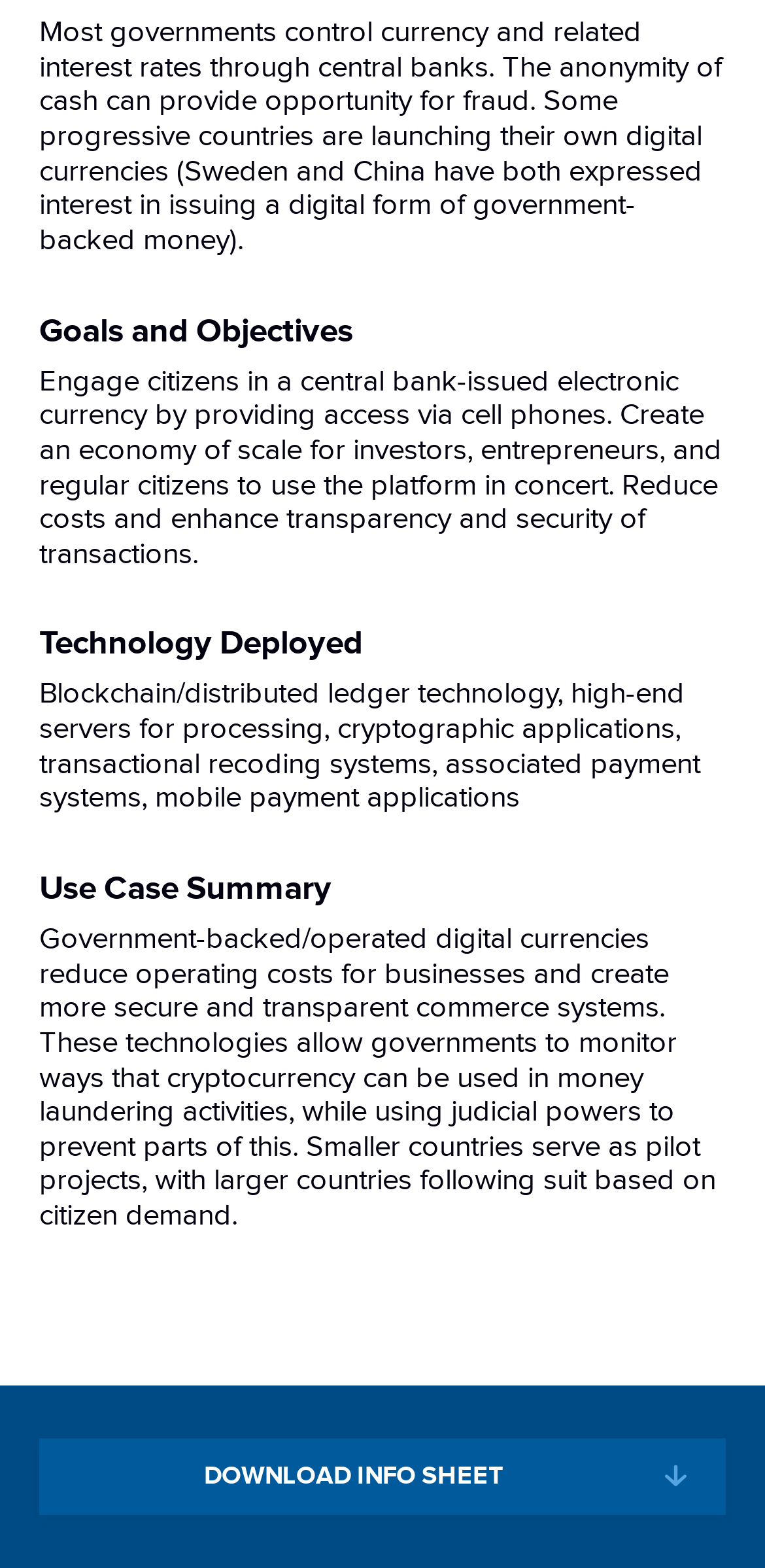Answer the question in one word or a short phrase:
What technology is used for processing?

High-end servers